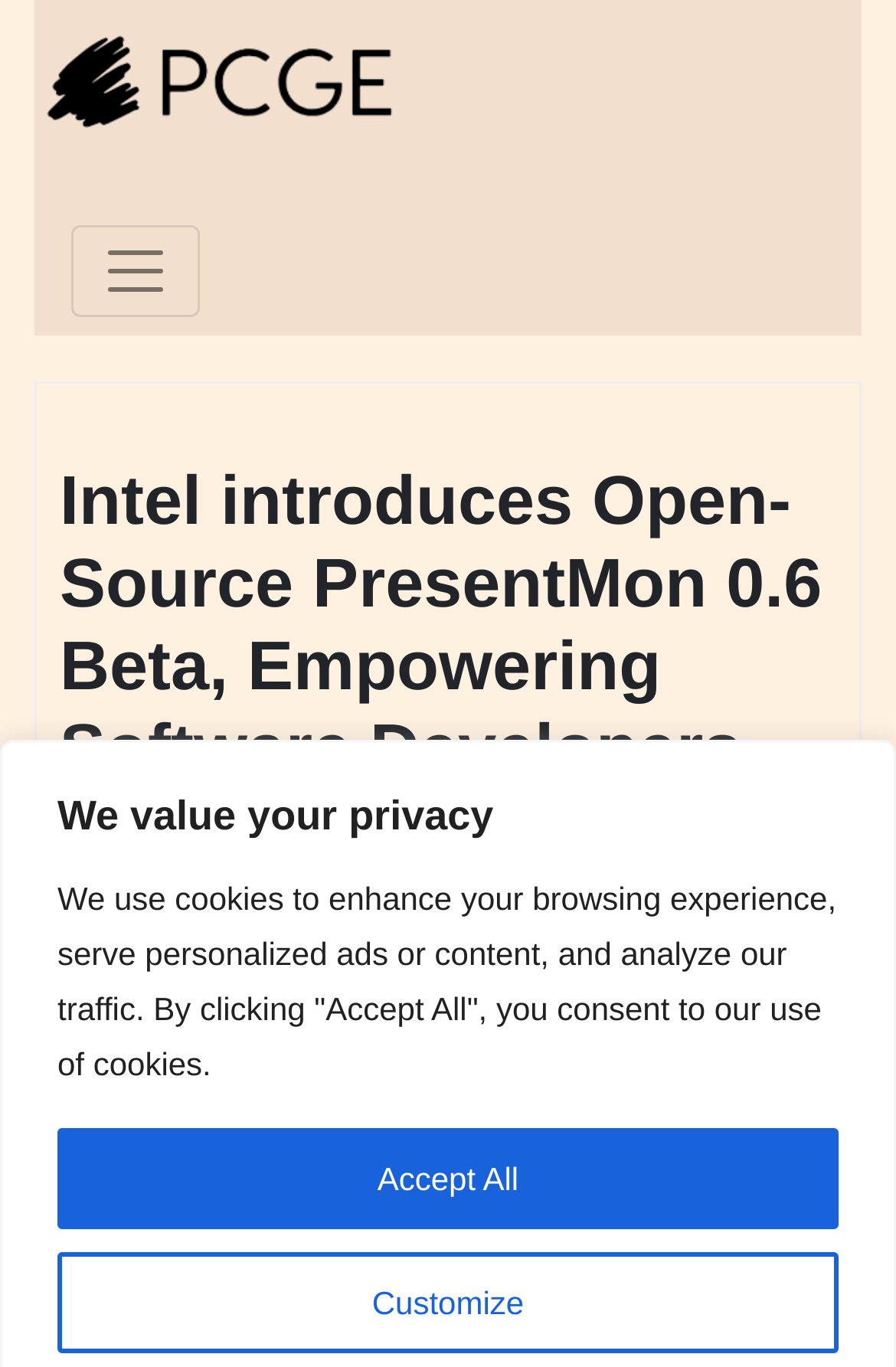Offer a detailed account of what is visible on the webpage.

The webpage is about Intel's release of an updated version of its PresentMon software on GitHub. At the top left corner, there is a logo of PCGE.eu, accompanied by a link to the logo. Below the logo, there is a link to skip to the content. 

To the right of the logo, there is a navigation toggle button, which when expanded, reveals a header section. The header section contains a heading that reads "Intel introduces Open-Source PresentMon 0.6 Beta, Empowering Software Developers" and a subheading that indicates the article was published on October 21, 2023, by the news team. 

Below the header section, there is a horizontal separator, followed by a paragraph of text that summarizes the article, stating that Intel has released an updated version of its PresentMon software on GitHub, introducing new metrics, customizable overlays, and bug fixes, and making the source code public to encourage widespread adoption.

At the bottom of the page, there are two buttons, "Customize" and "Accept All", which are likely related to privacy settings. Above these buttons, there is a heading that reads "We value your privacy".